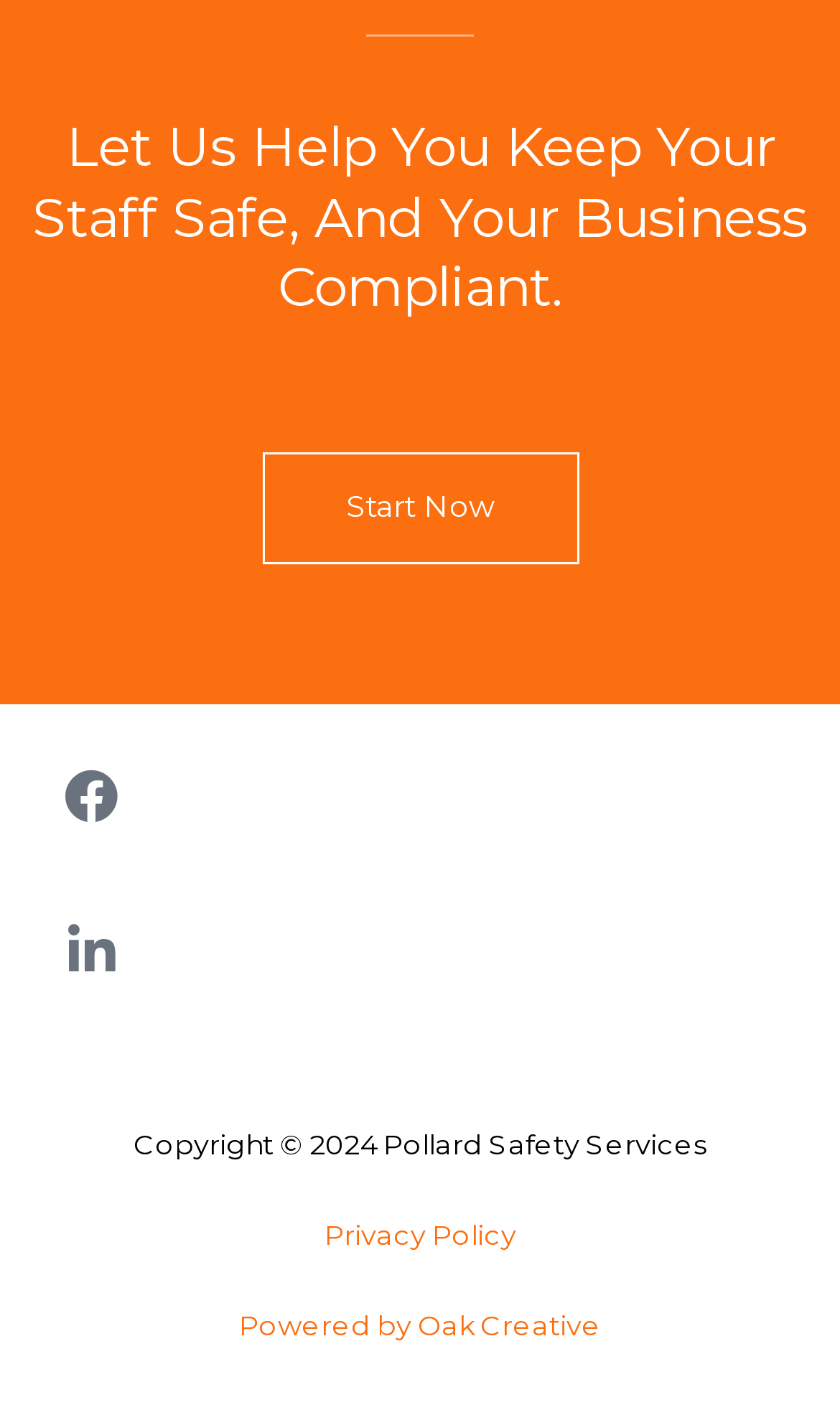What is the call-to-action button text?
Look at the webpage screenshot and answer the question with a detailed explanation.

I looked for a prominent button on the webpage and found a call-to-action button with the text 'Start Now'.